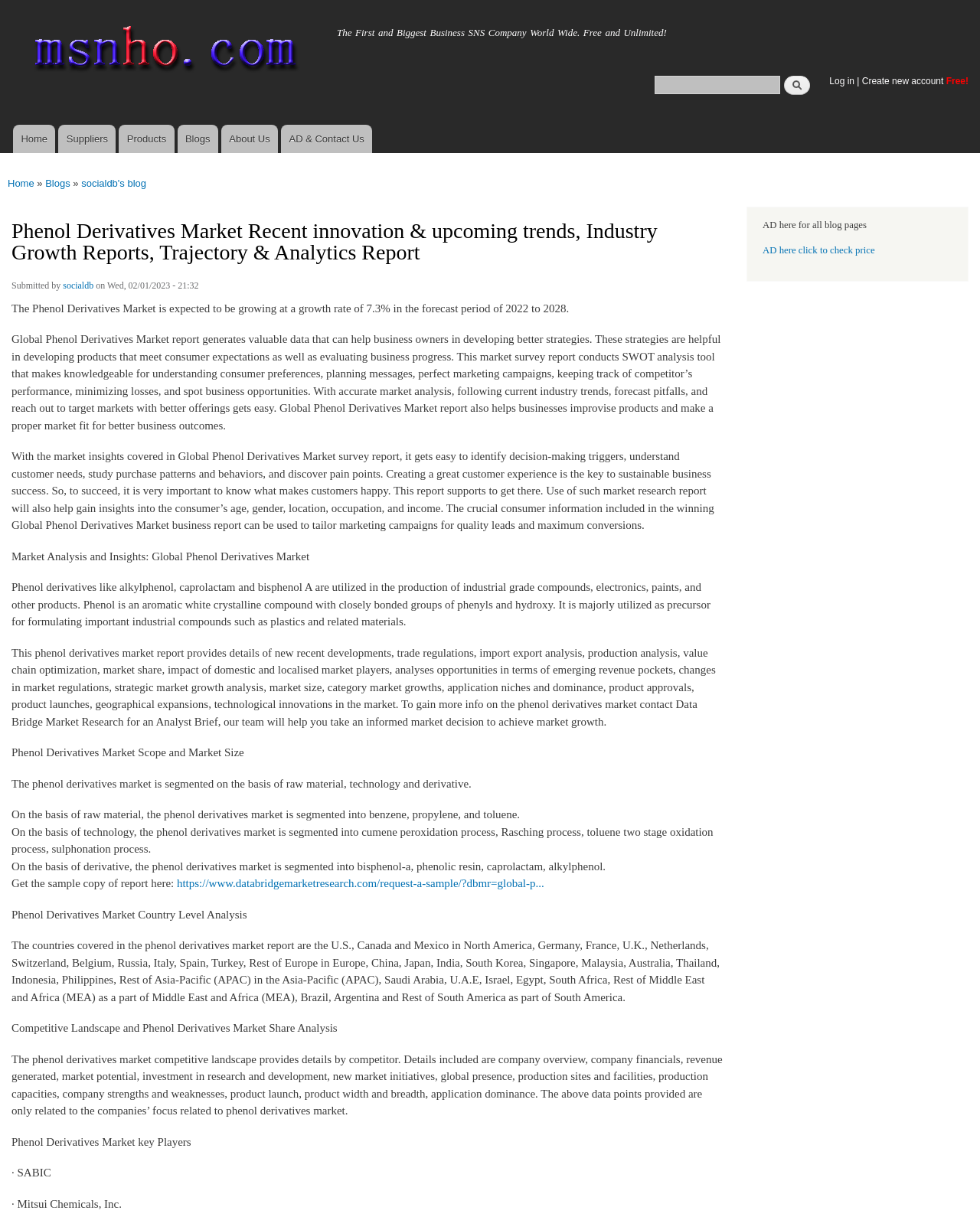Select the bounding box coordinates of the element I need to click to carry out the following instruction: "Click on the 'Fleets' link".

None